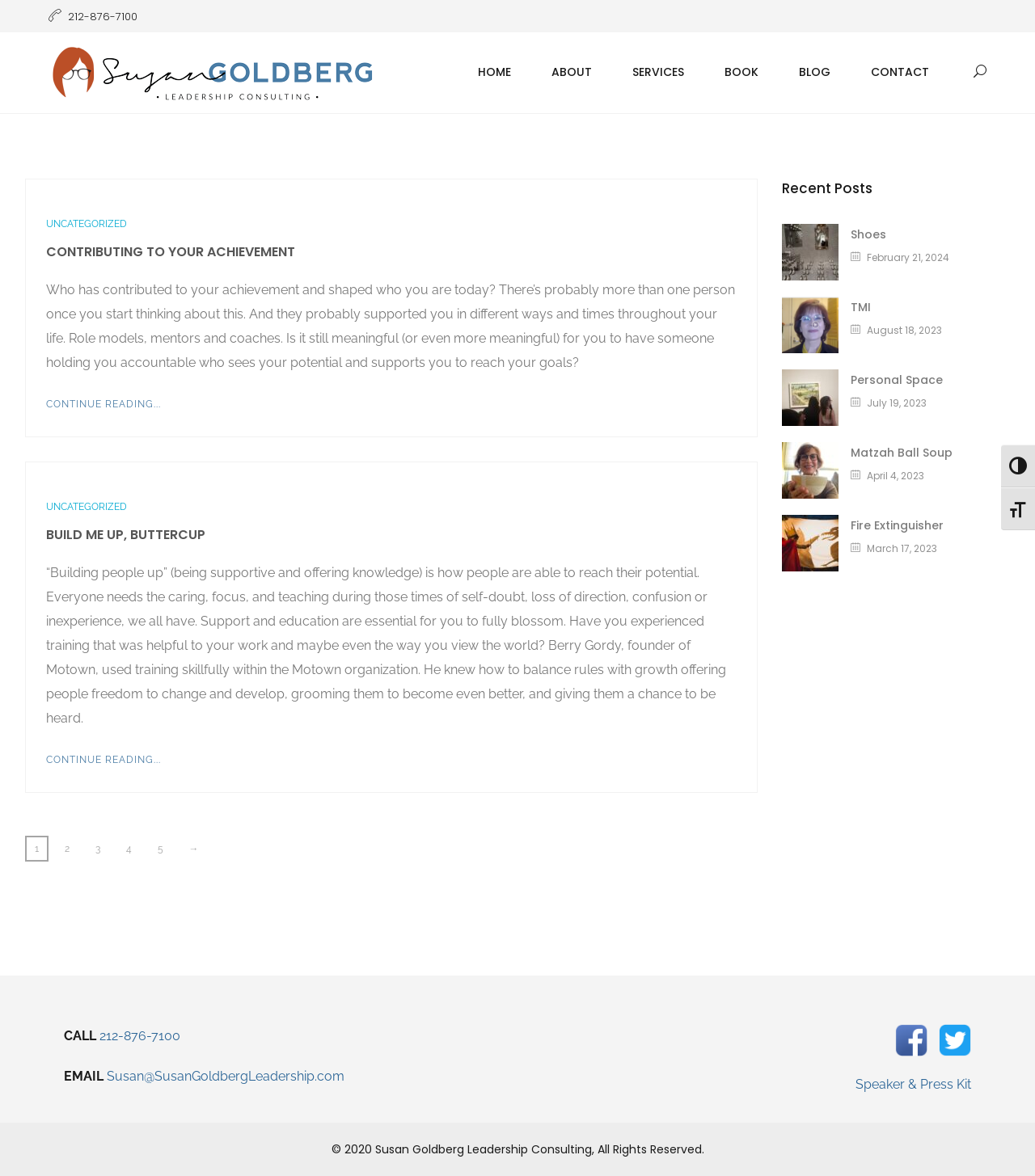Determine the bounding box coordinates for the area that needs to be clicked to fulfill this task: "Click on the 'Community Health Services and Support' link". The coordinates must be given as four float numbers between 0 and 1, i.e., [left, top, right, bottom].

None